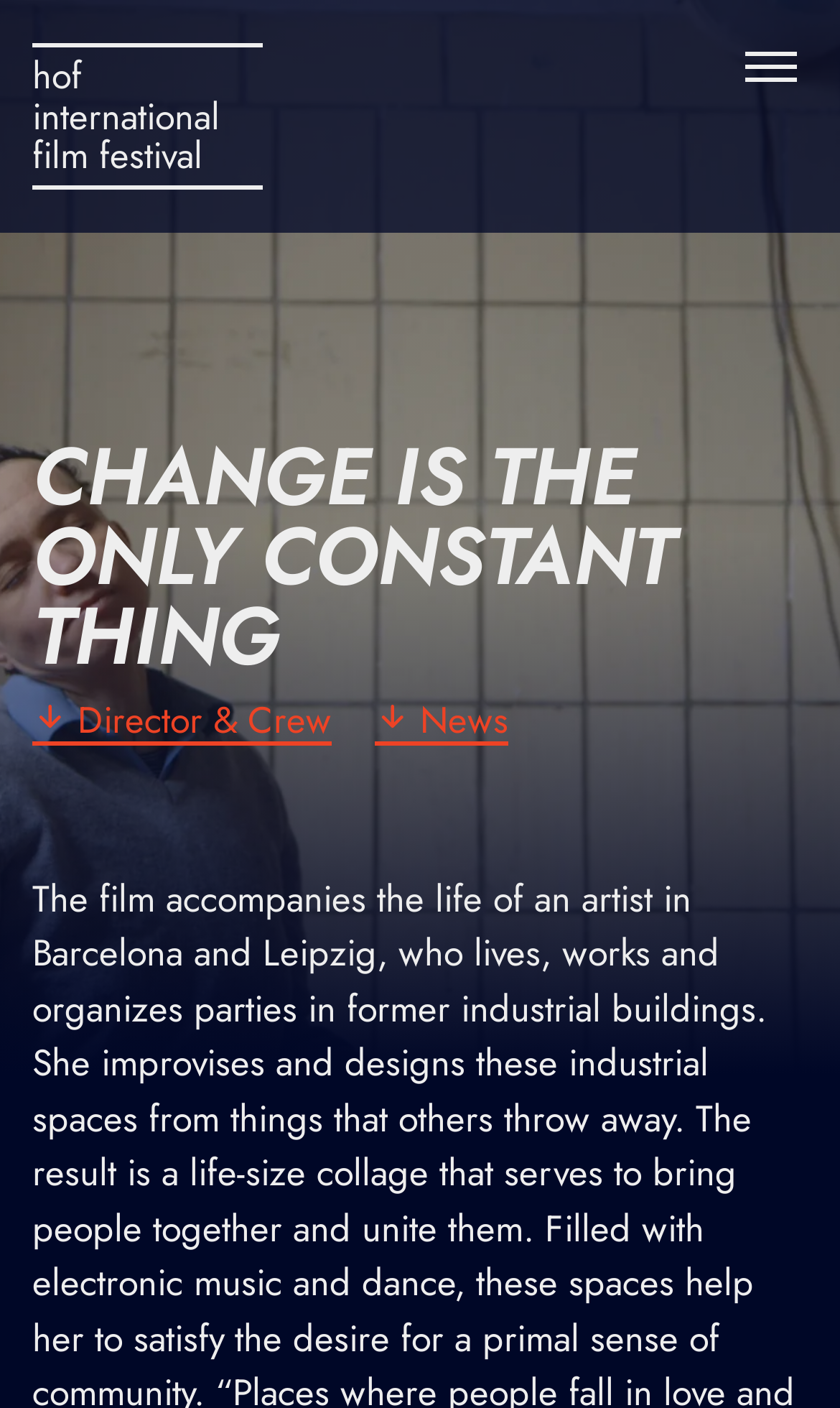Identify and provide the title of the webpage.

CHANGE IS THE ONLY CONSTANT THING